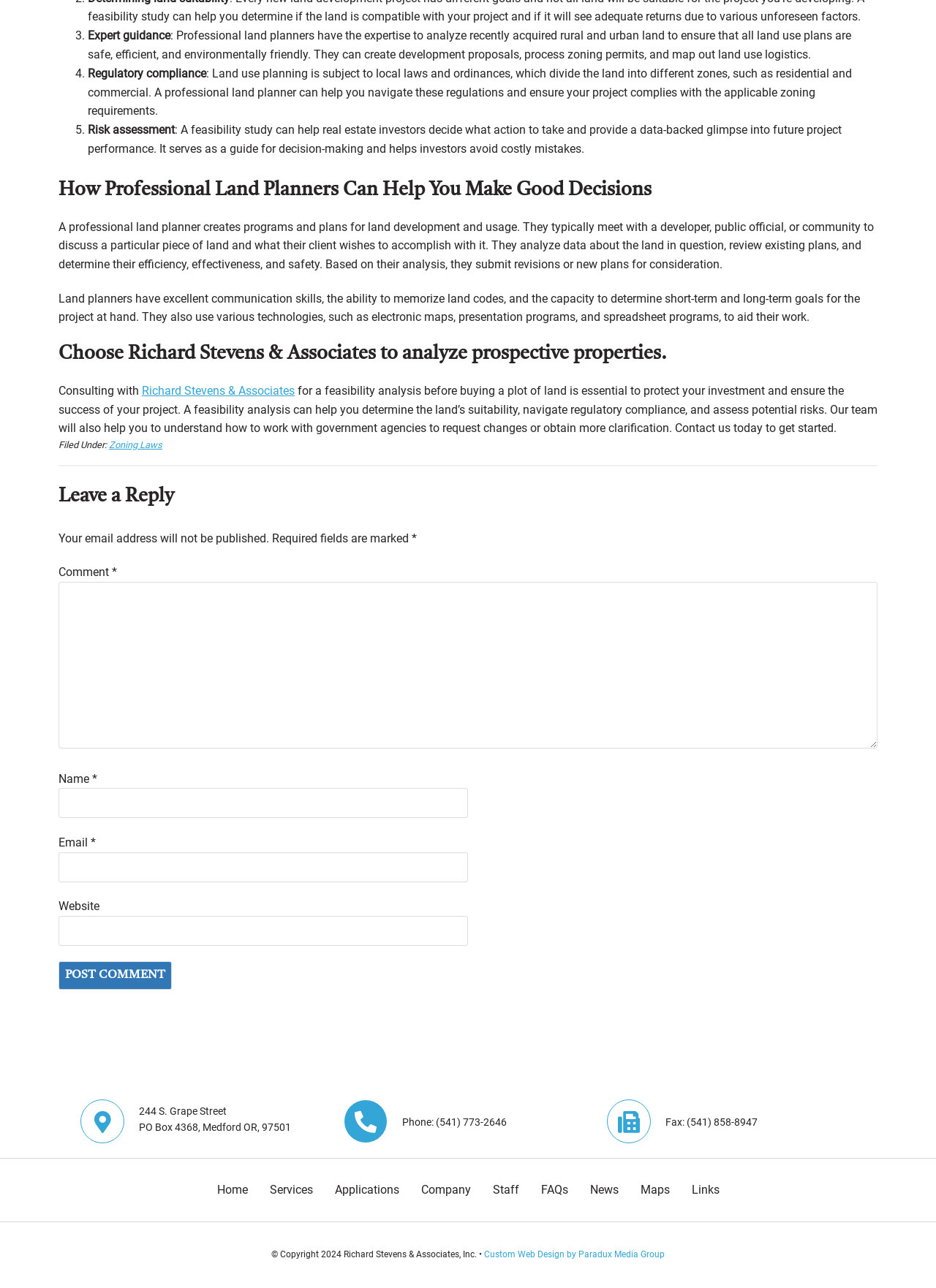What is the purpose of a feasibility study?
Answer the question in as much detail as possible.

According to the webpage, a feasibility study can help real estate investors decide what action to take and provide a data-backed glimpse into future project performance. It serves as a guide for decision-making and helps investors avoid costly mistakes.